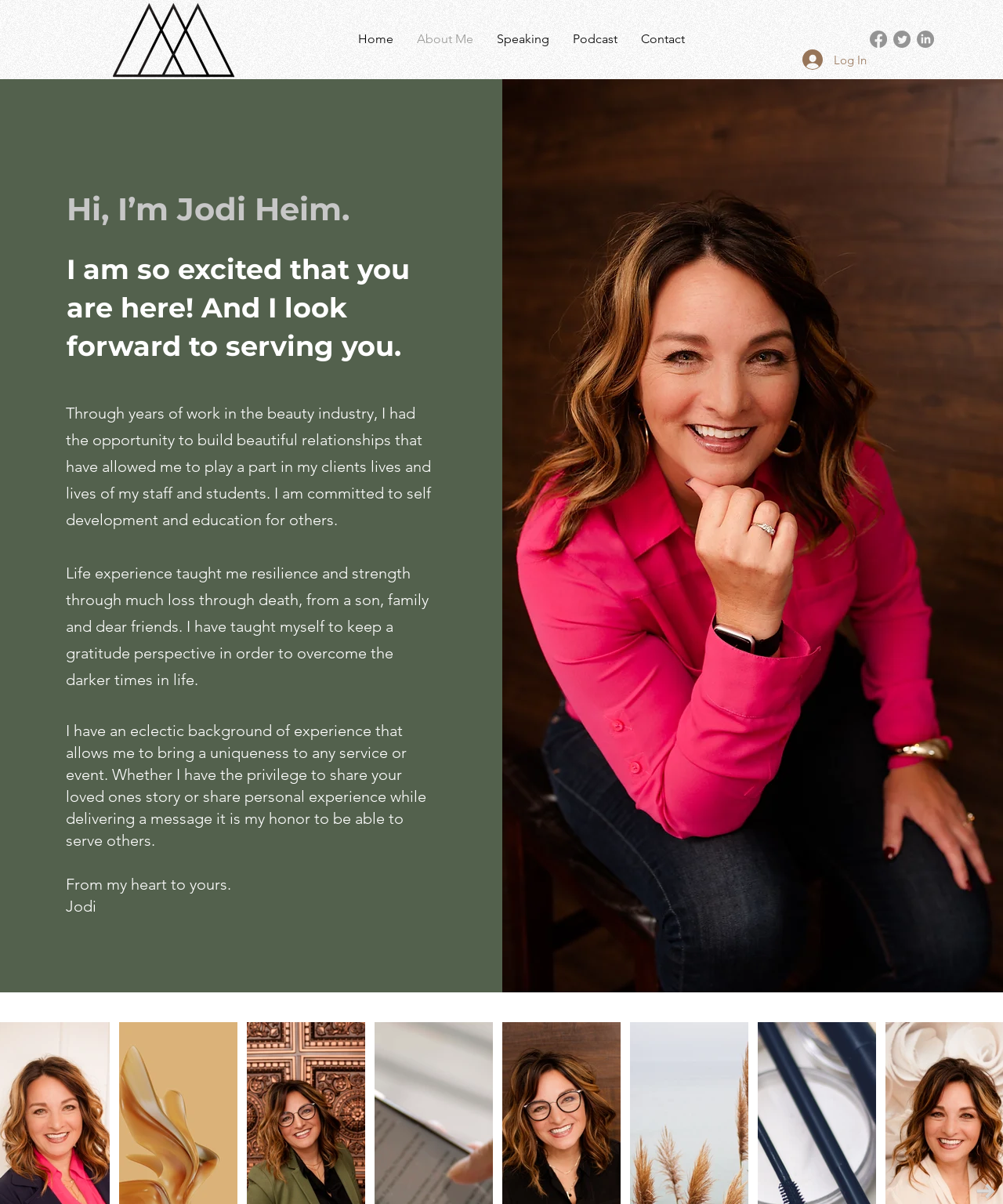Pinpoint the bounding box coordinates of the clickable area necessary to execute the following instruction: "Click the Log In button". The coordinates should be given as four float numbers between 0 and 1, namely [left, top, right, bottom].

[0.789, 0.037, 0.875, 0.062]